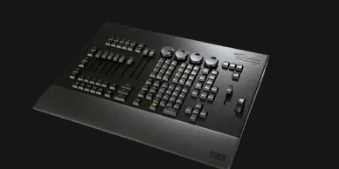What is the design aesthetic of the MA2 Command Wing?
Provide a detailed and extensive answer to the question.

The caption describes the MA2 Command Wing as having a sleek black design that reflects a modern aesthetic, emphasizing functionality and versatility in various lighting environments.